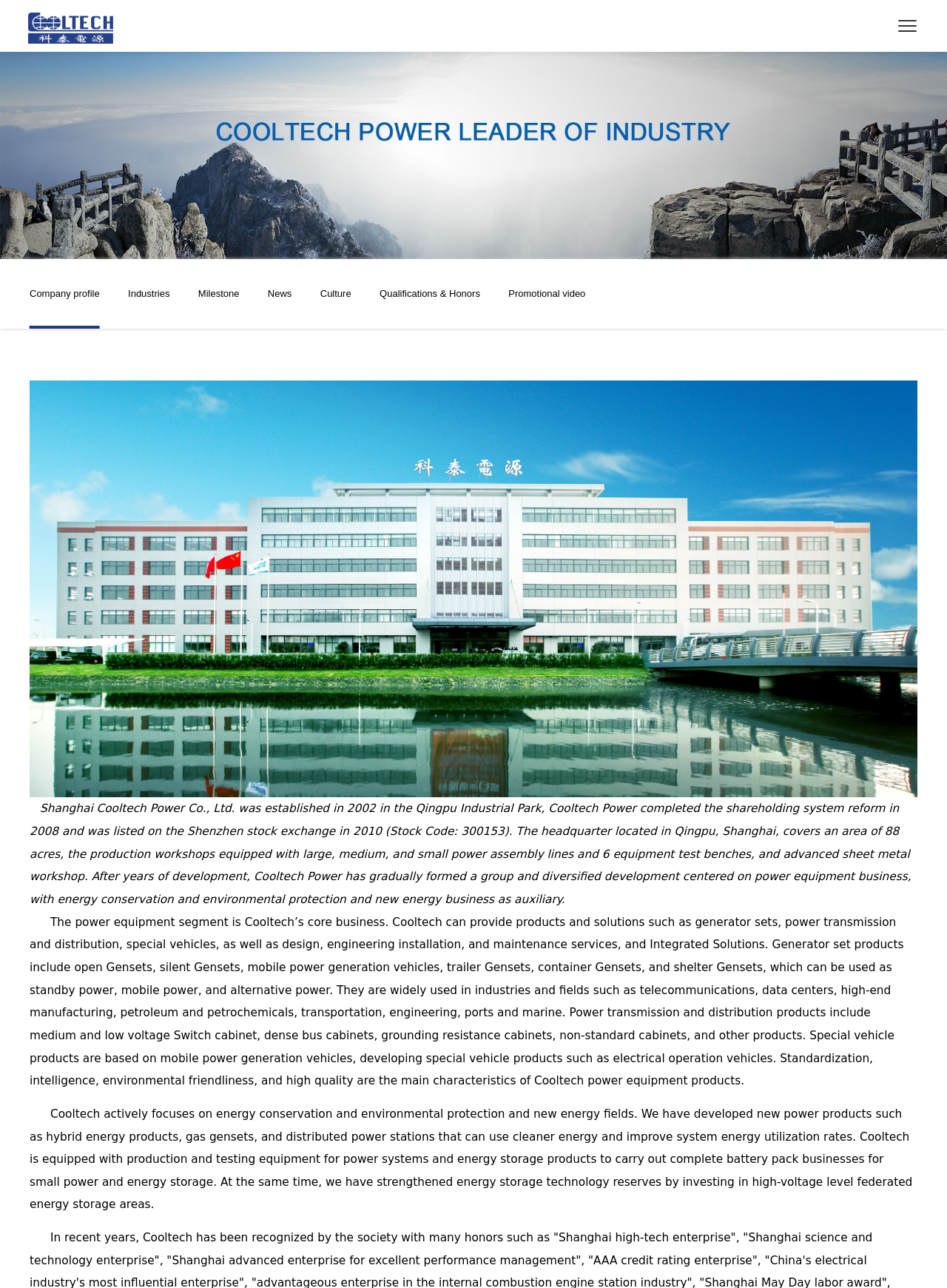Identify the bounding box coordinates of the area you need to click to perform the following instruction: "Learn more about milestones".

[0.209, 0.201, 0.253, 0.255]